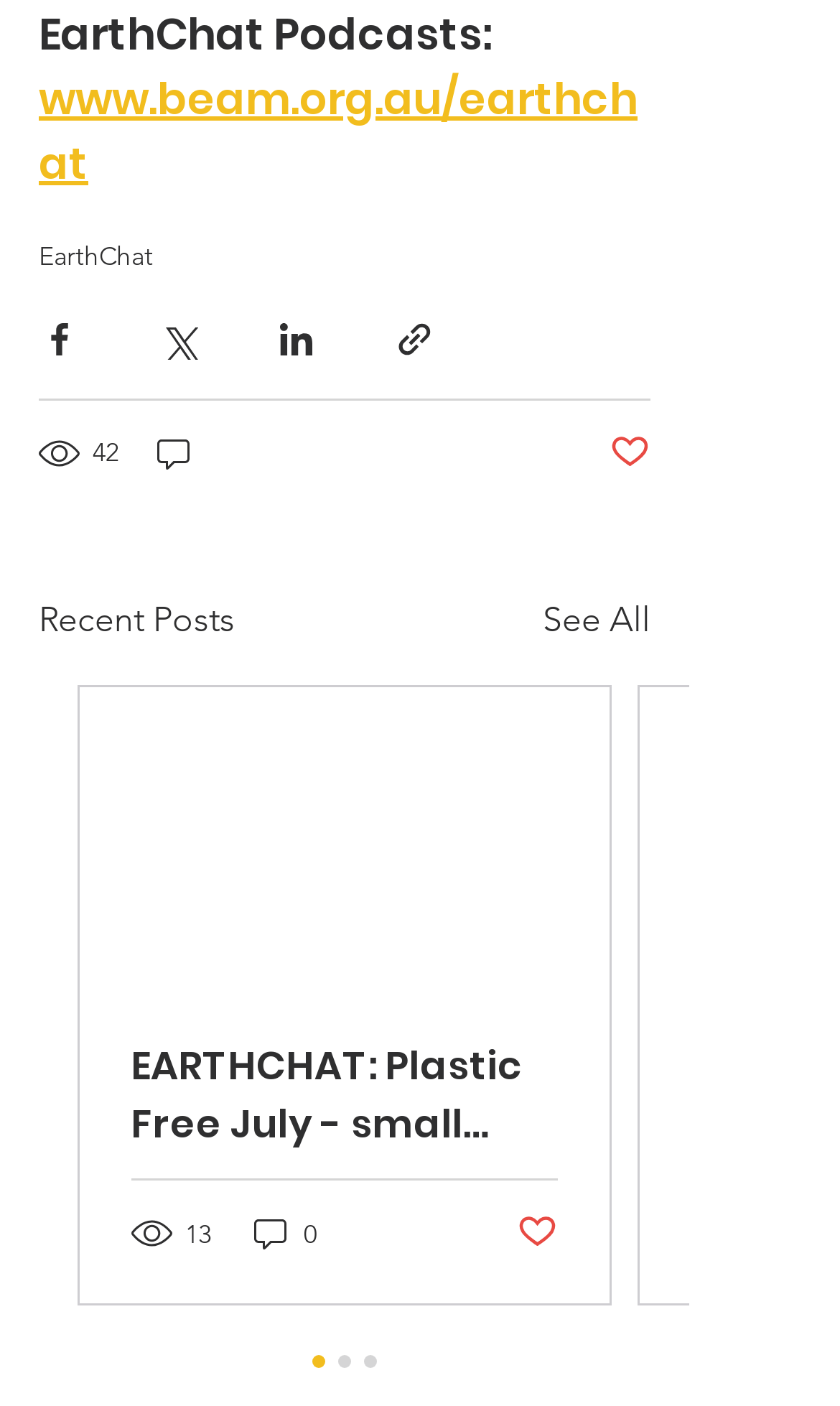Please identify the bounding box coordinates of the area I need to click to accomplish the following instruction: "See all recent posts".

[0.646, 0.423, 0.774, 0.459]